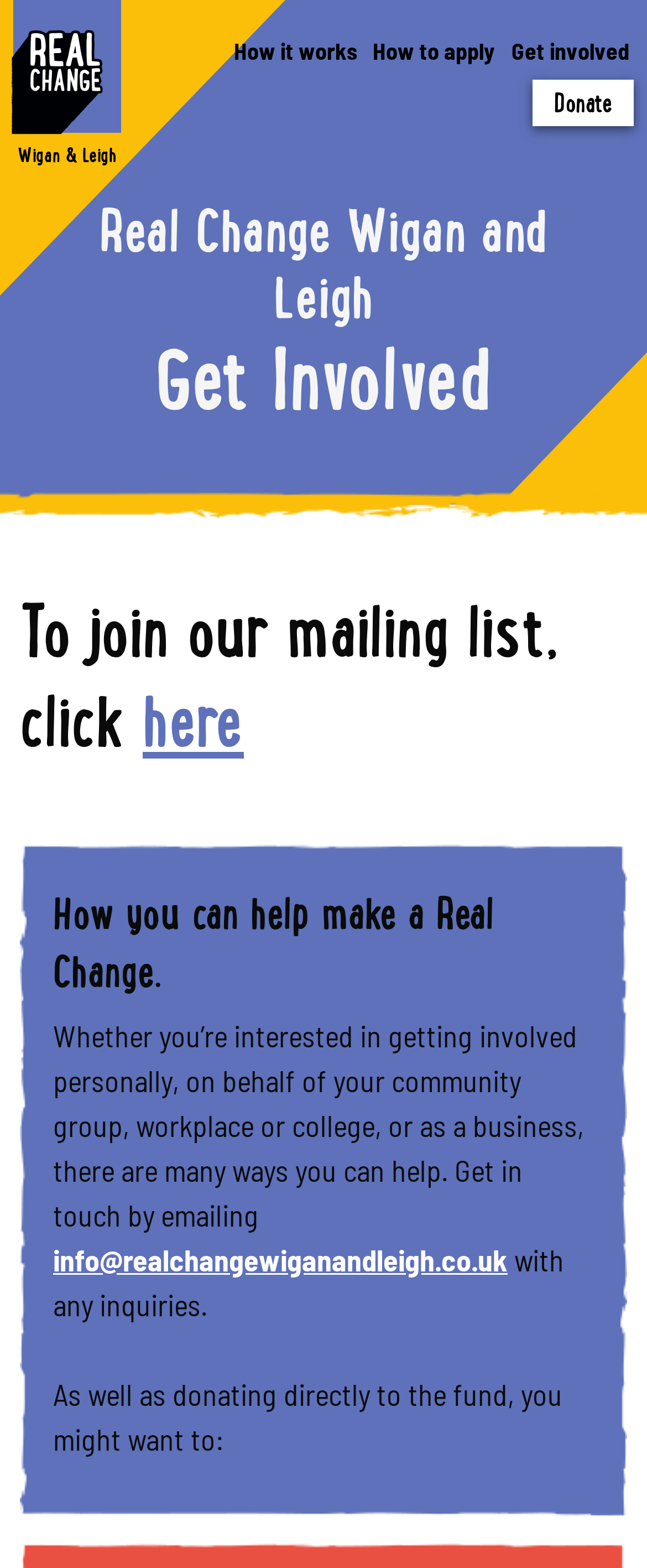Where can I find the link to join the mailing list?
Please provide a single word or phrase in response based on the screenshot.

Below the heading 'Real Change Wigan and Leigh Get Involved'